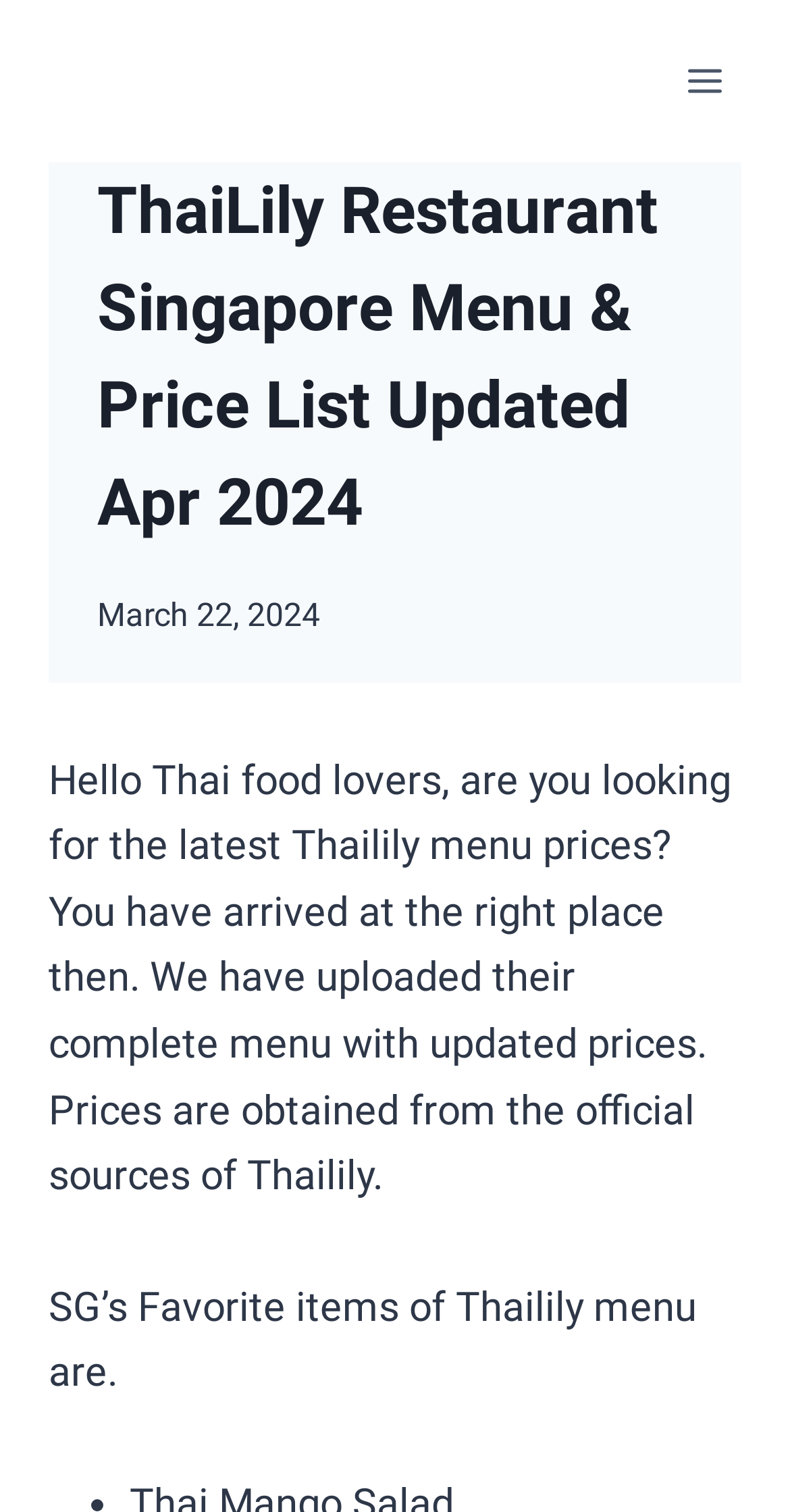What is the favorite item of Thailily menu in Singapore?
Refer to the screenshot and respond with a concise word or phrase.

Not specified